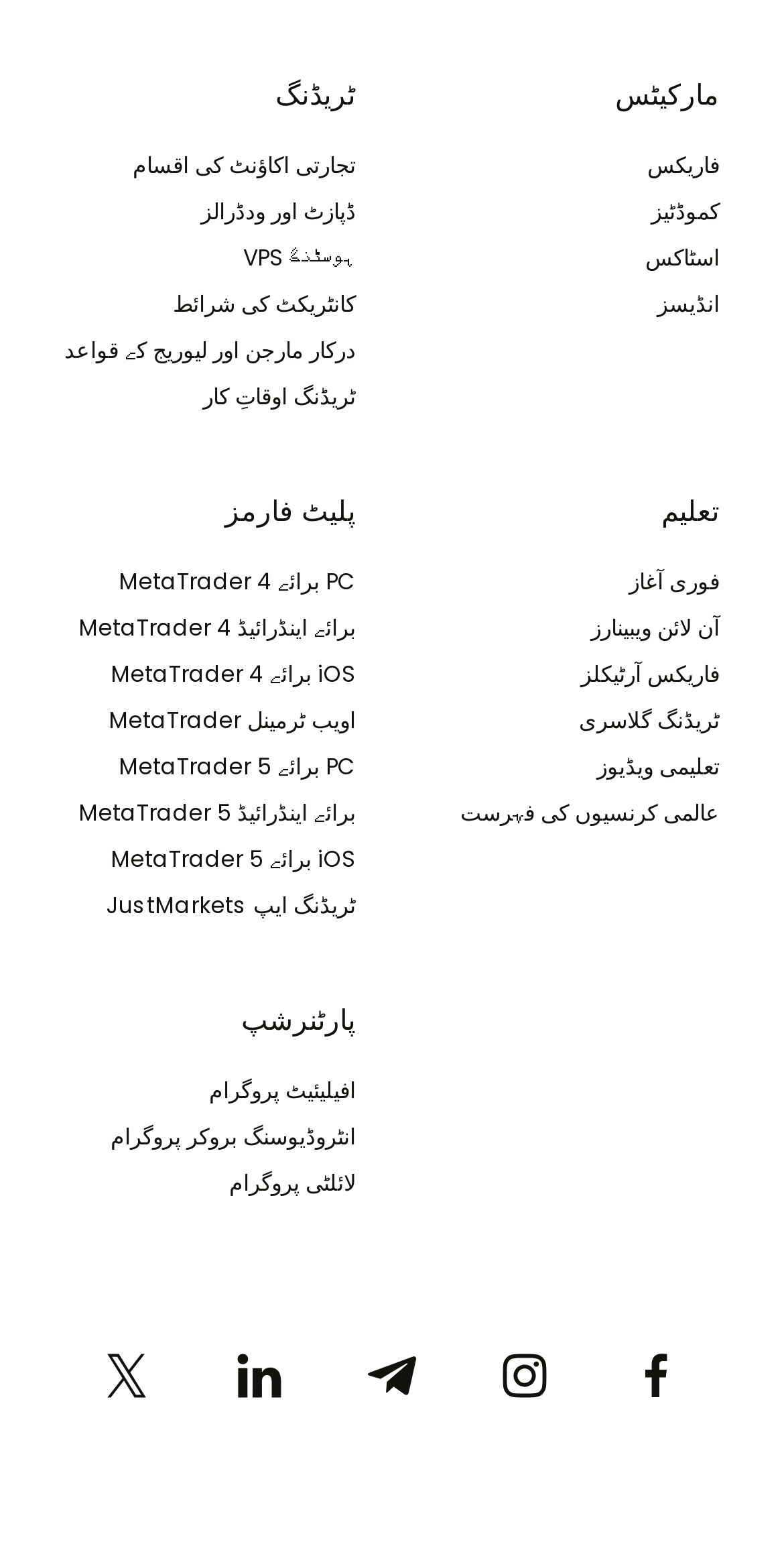Show the bounding box coordinates for the element that needs to be clicked to execute the following instruction: "Learn about MetaTrader 4 برائے PC". Provide the coordinates in the form of four float numbers between 0 and 1, i.e., [left, top, right, bottom].

[0.151, 0.366, 0.454, 0.387]